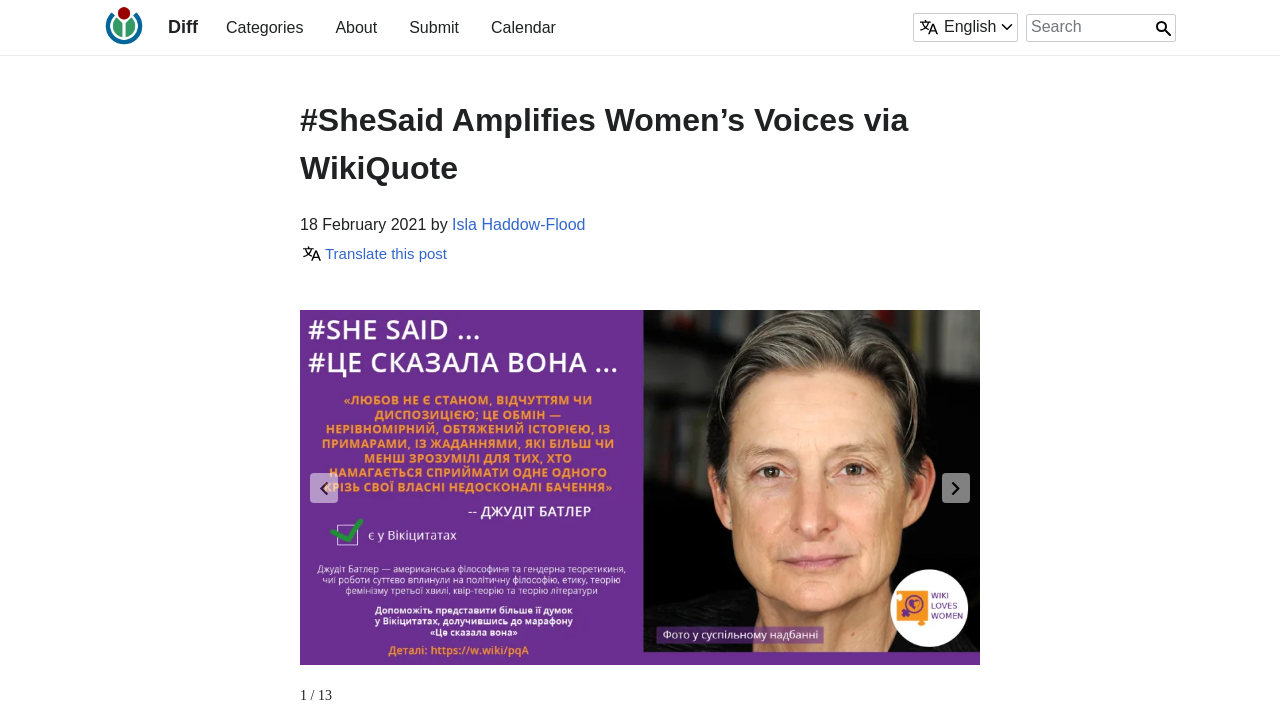Identify the bounding box coordinates of the area you need to click to perform the following instruction: "Click on the 'Categories' link".

[0.17, 0.01, 0.243, 0.066]